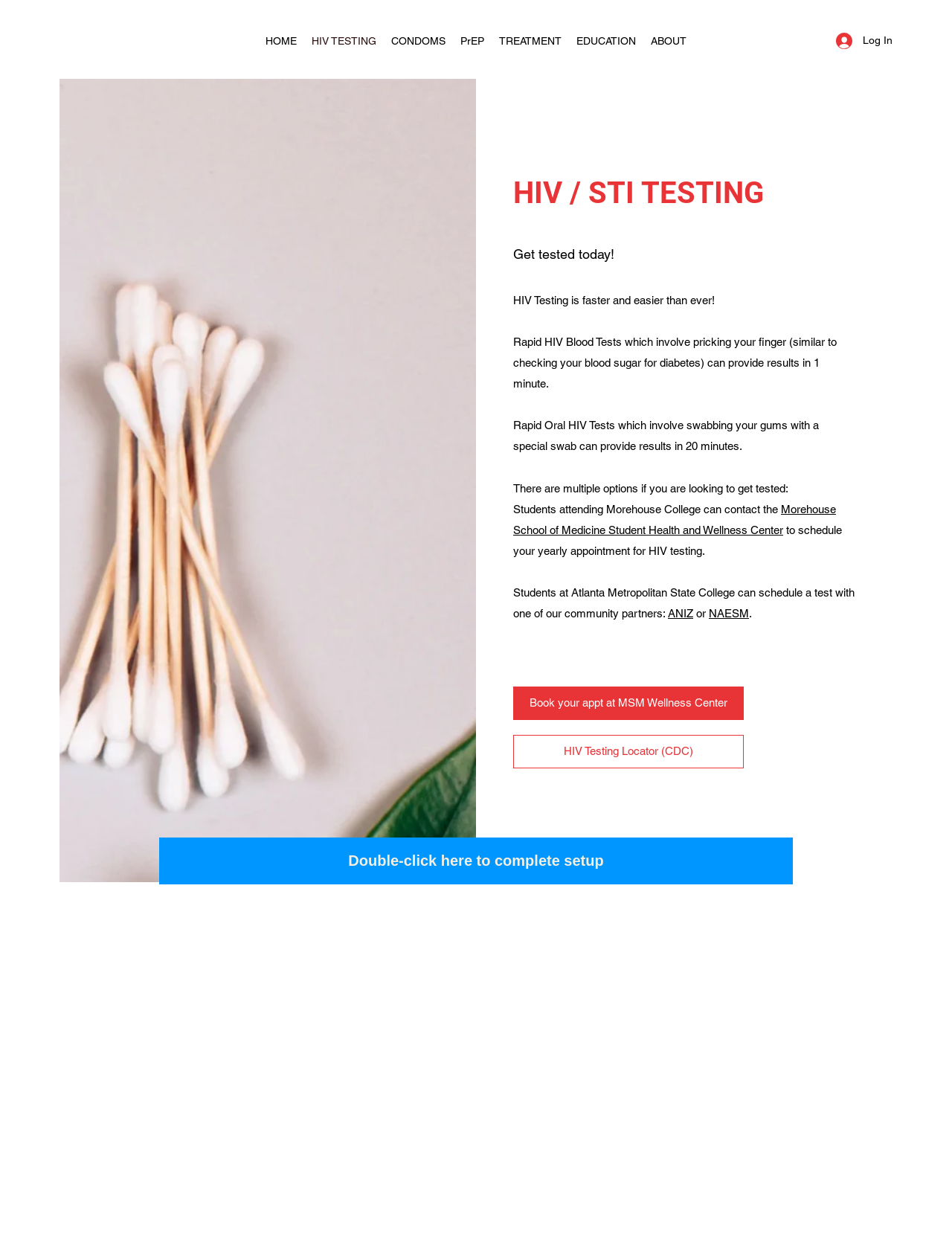Please find the bounding box coordinates of the element that needs to be clicked to perform the following instruction: "Click the Log In button". The bounding box coordinates should be four float numbers between 0 and 1, represented as [left, top, right, bottom].

[0.867, 0.022, 0.937, 0.043]